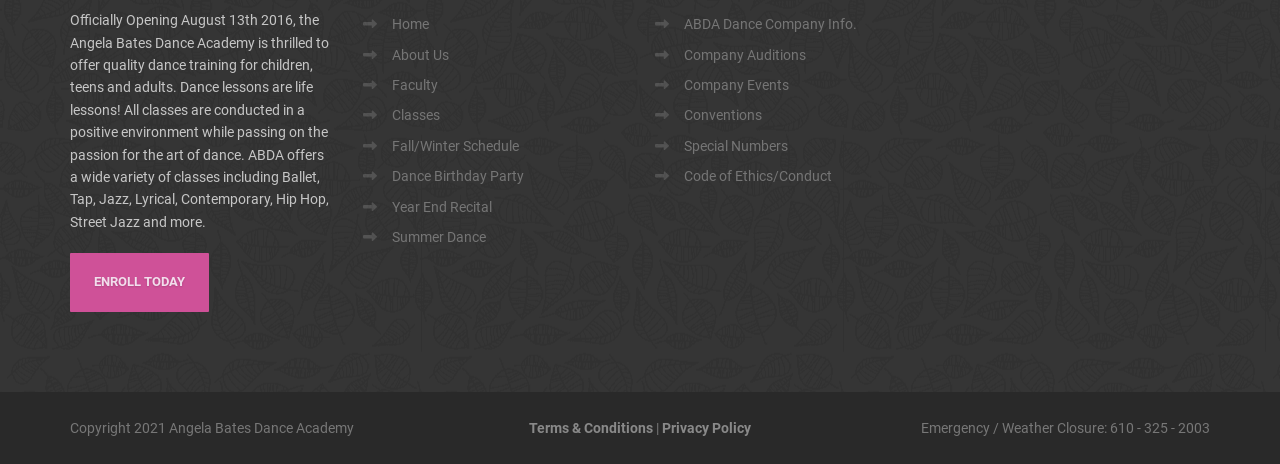Find the bounding box coordinates of the clickable area that will achieve the following instruction: "Learn about the faculty".

[0.306, 0.159, 0.342, 0.208]